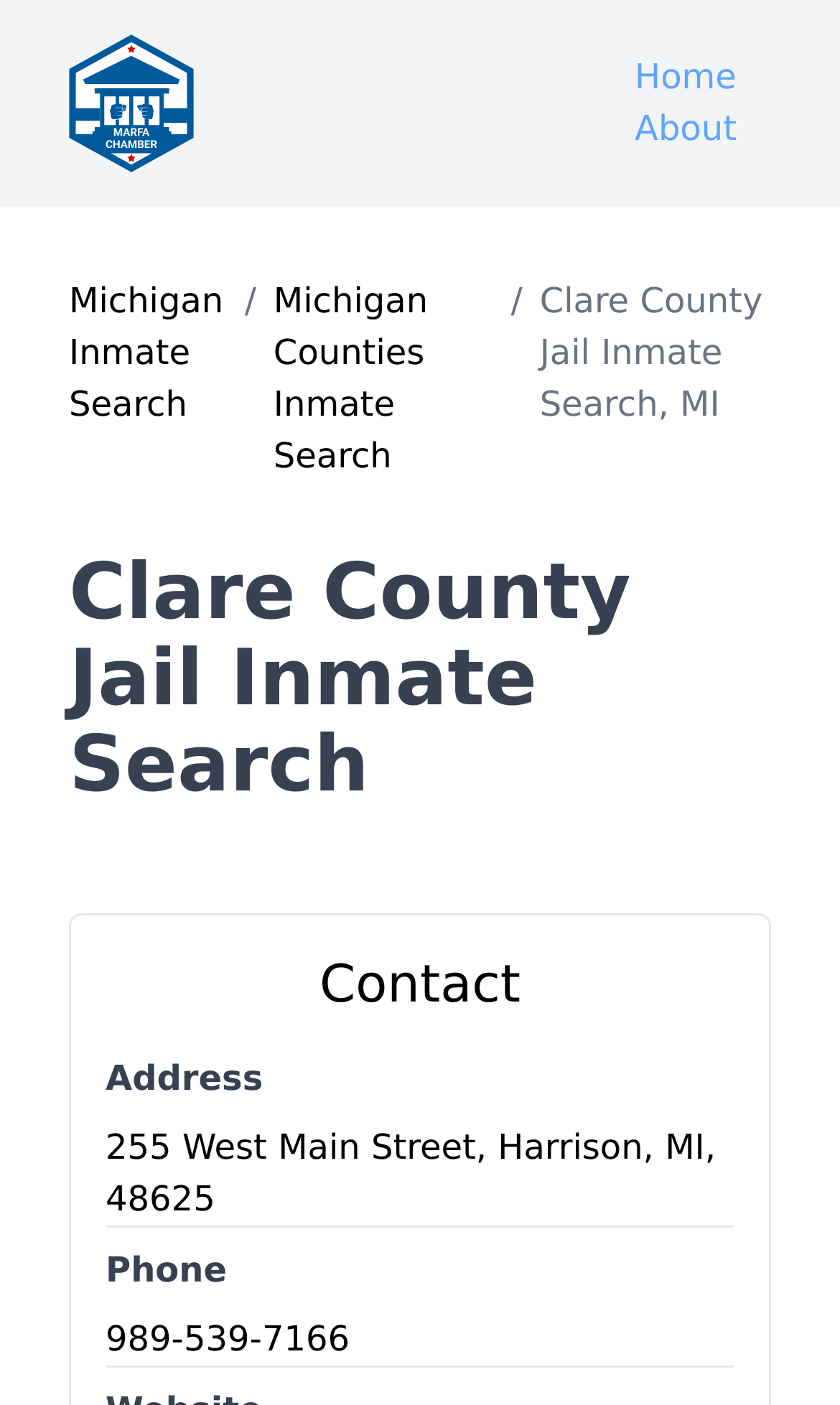Identify and provide the text of the main header on the webpage.

Clare County Jail Inmate Search